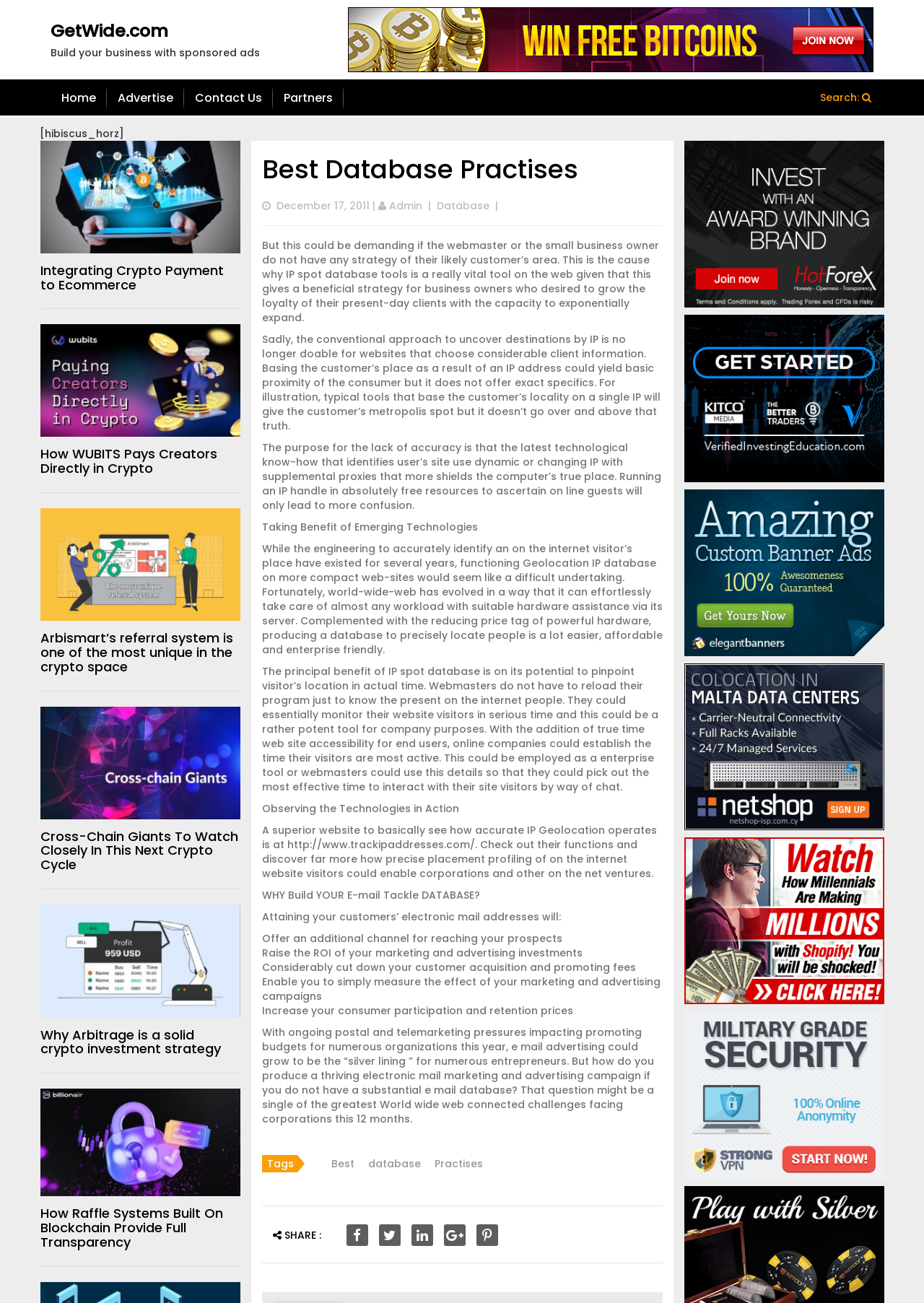Identify the bounding box coordinates of the region that needs to be clicked to carry out this instruction: "Read the article 'Integrating Crypto Payment to Ecommerce'". Provide these coordinates as four float numbers ranging from 0 to 1, i.e., [left, top, right, bottom].

[0.044, 0.202, 0.26, 0.224]